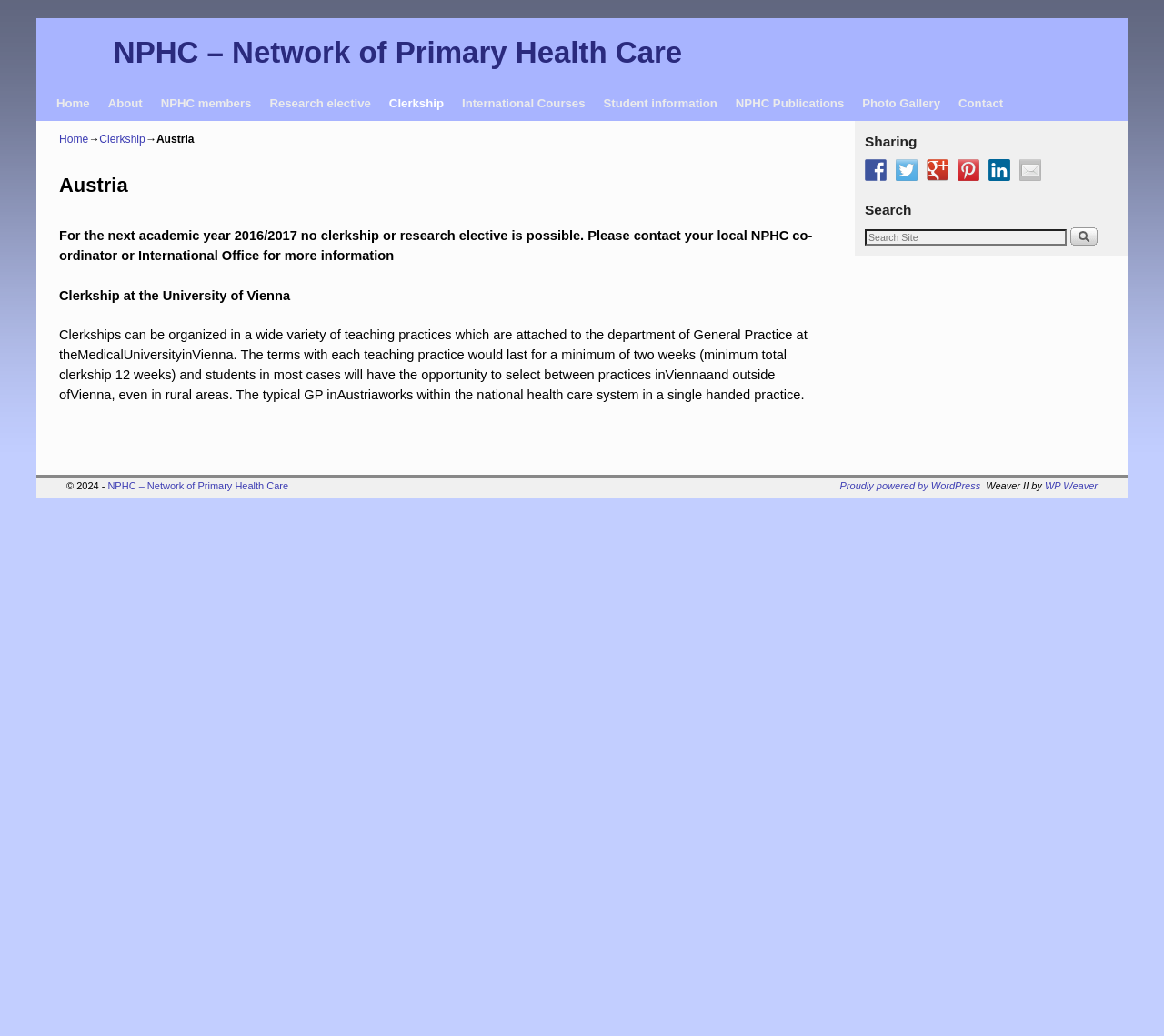Highlight the bounding box coordinates of the element you need to click to perform the following instruction: "Visit the 'Clerkship' page."

[0.085, 0.129, 0.125, 0.141]